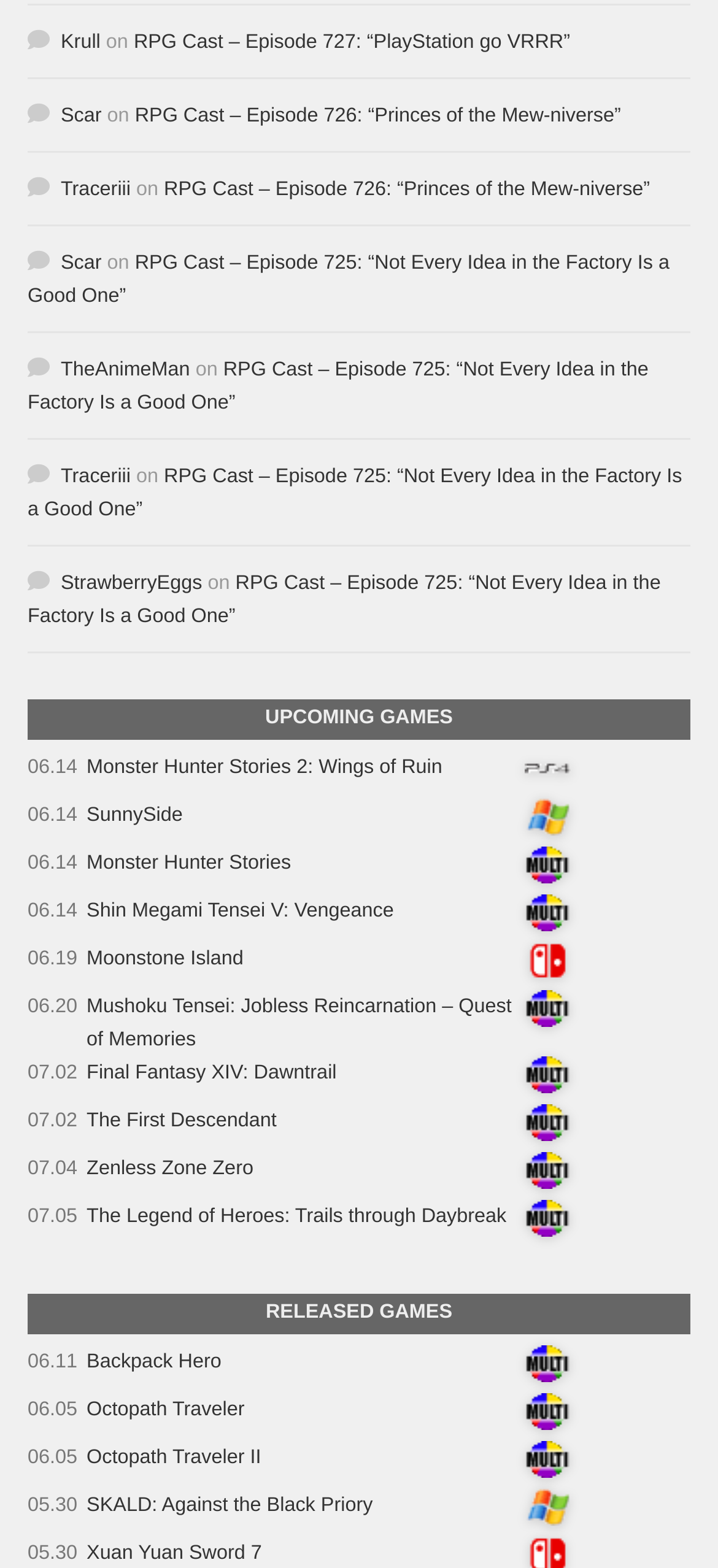Can you find the bounding box coordinates of the area I should click to execute the following instruction: "Click on the link to RPG Cast – Episode 727"?

[0.186, 0.02, 0.794, 0.035]